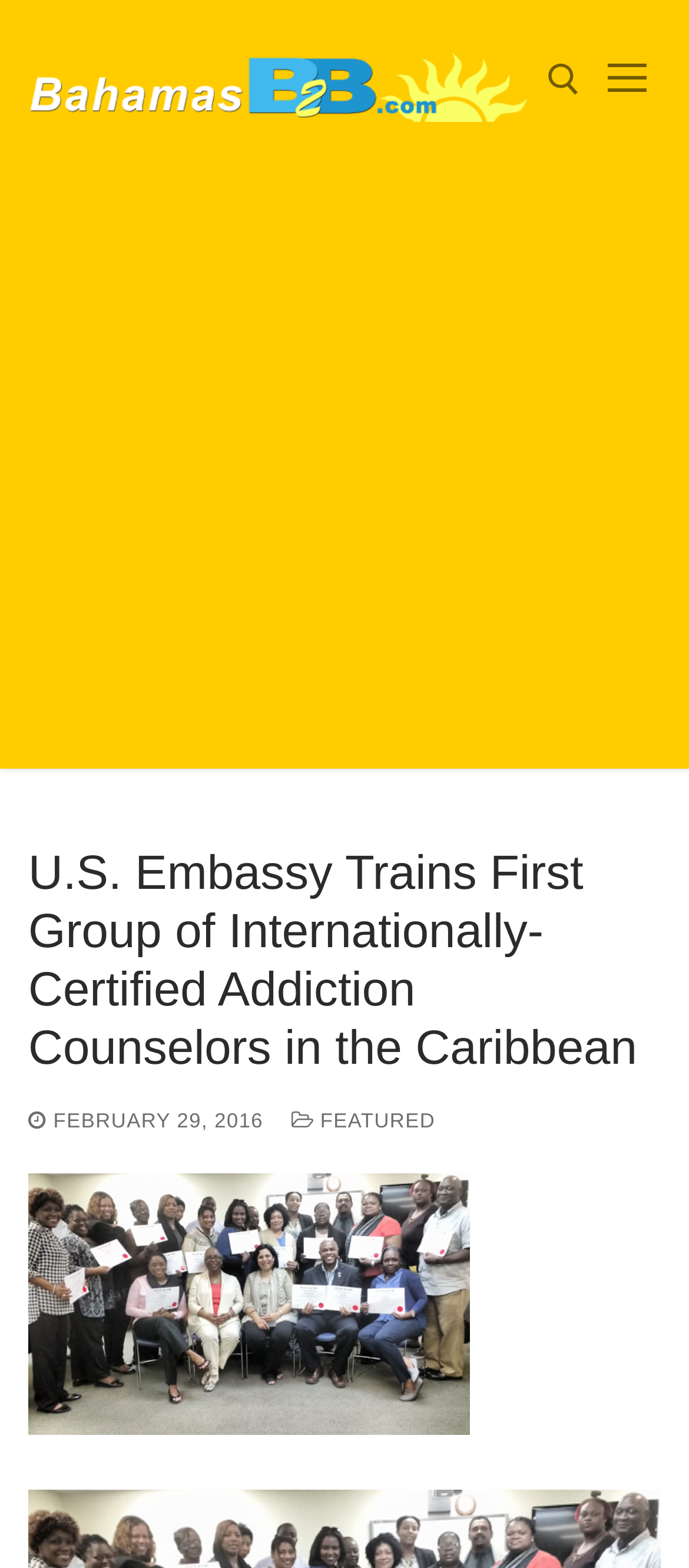Can you find the bounding box coordinates for the element to click on to achieve the instruction: "check reviews"?

None